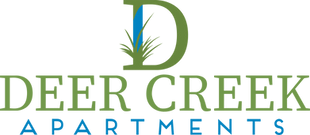Reply to the question with a single word or phrase:
What is located beneath 'DEER CREEK'?

the word 'APARTMENTS'